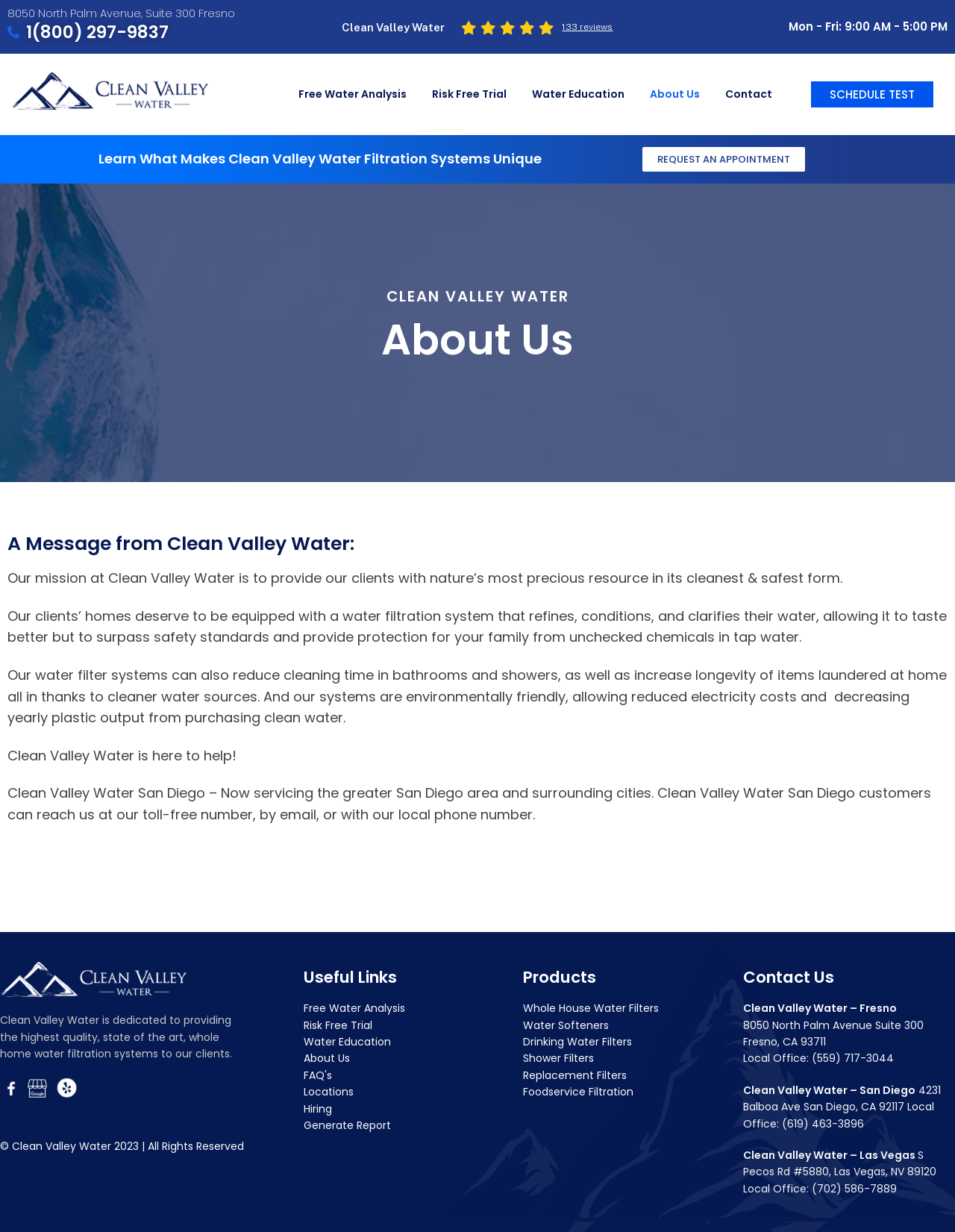Given the description: "Whole House Water Filters", determine the bounding box coordinates of the UI element. The coordinates should be formatted as four float numbers between 0 and 1, [left, top, right, bottom].

[0.548, 0.812, 0.762, 0.825]